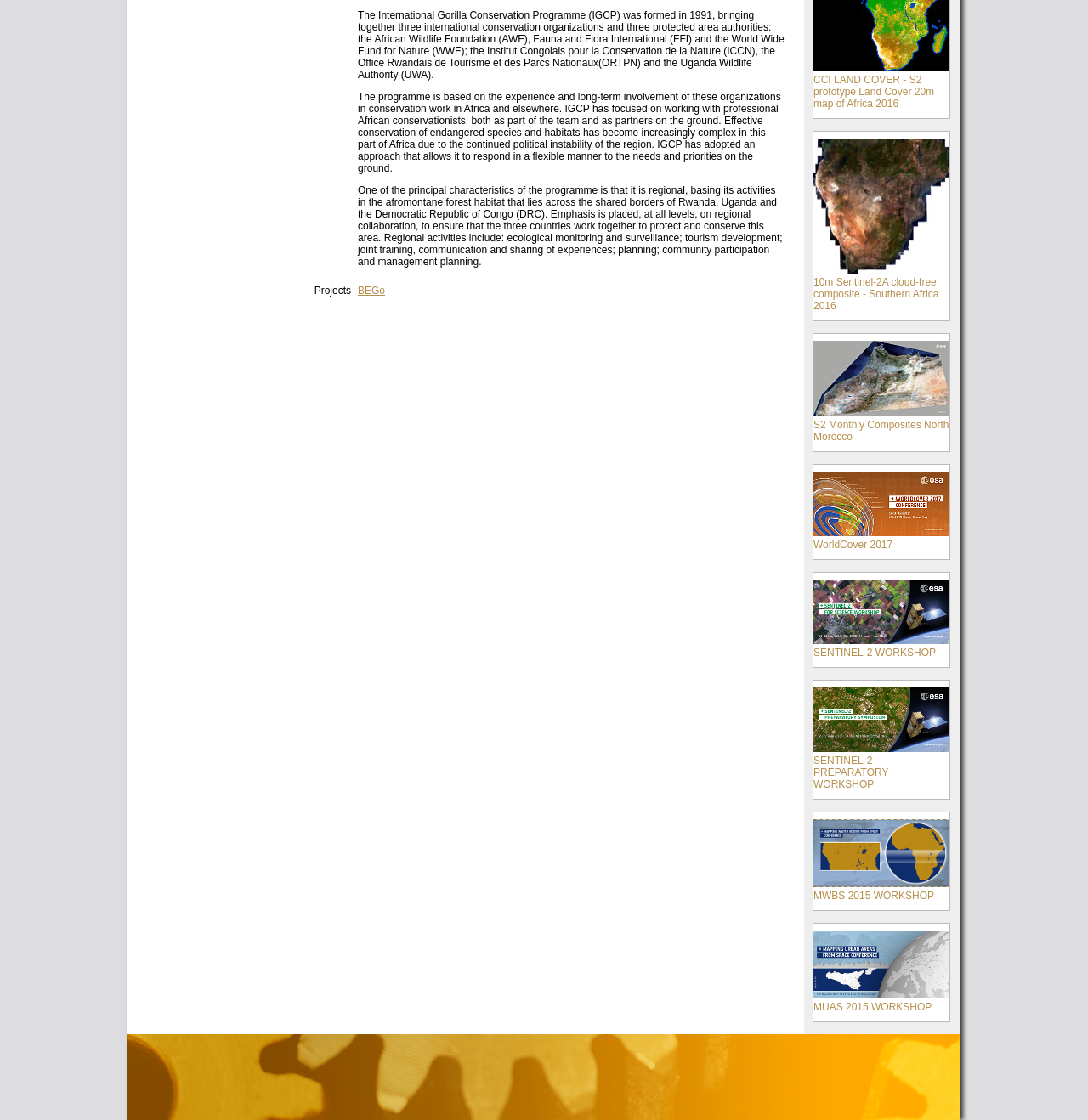Provide the bounding box coordinates of the UI element that matches the description: "S2 Monthly Composites North Morocco".

[0.748, 0.298, 0.873, 0.395]